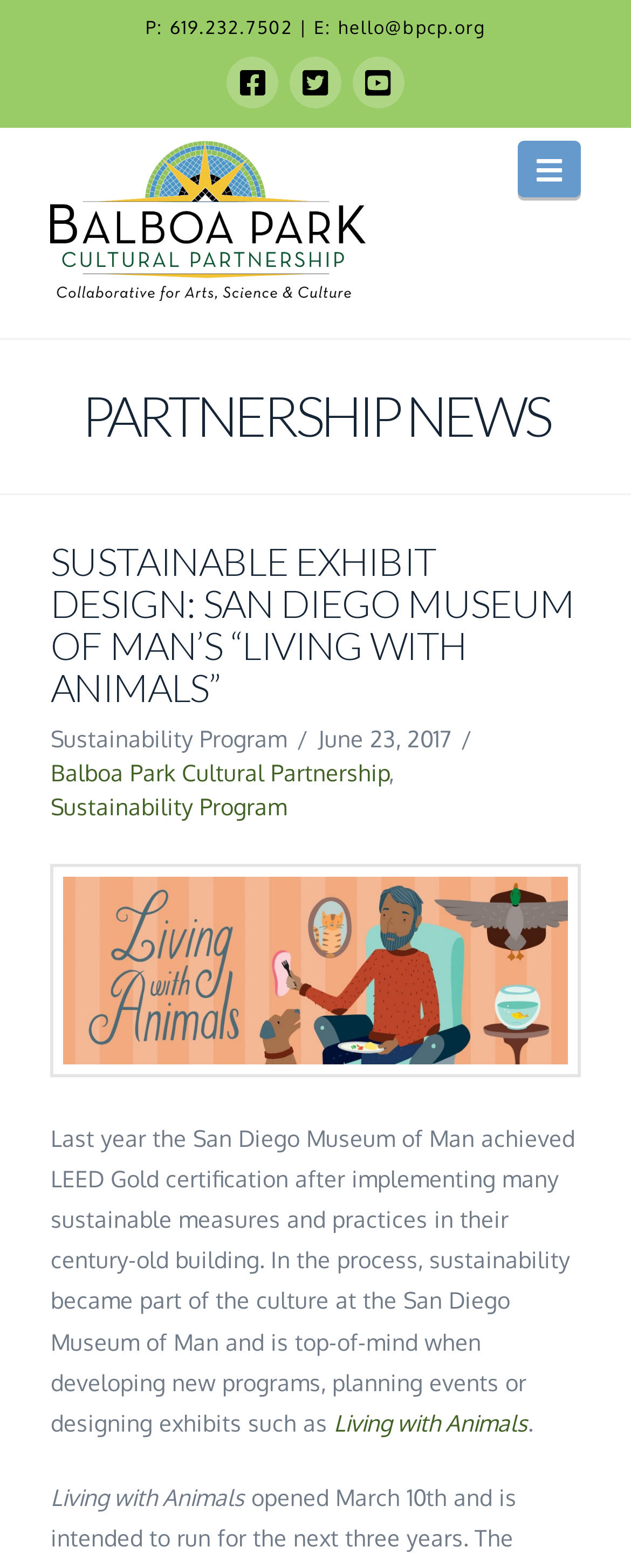Determine the bounding box coordinates of the target area to click to execute the following instruction: "Visit Facebook page."

[0.36, 0.036, 0.442, 0.069]